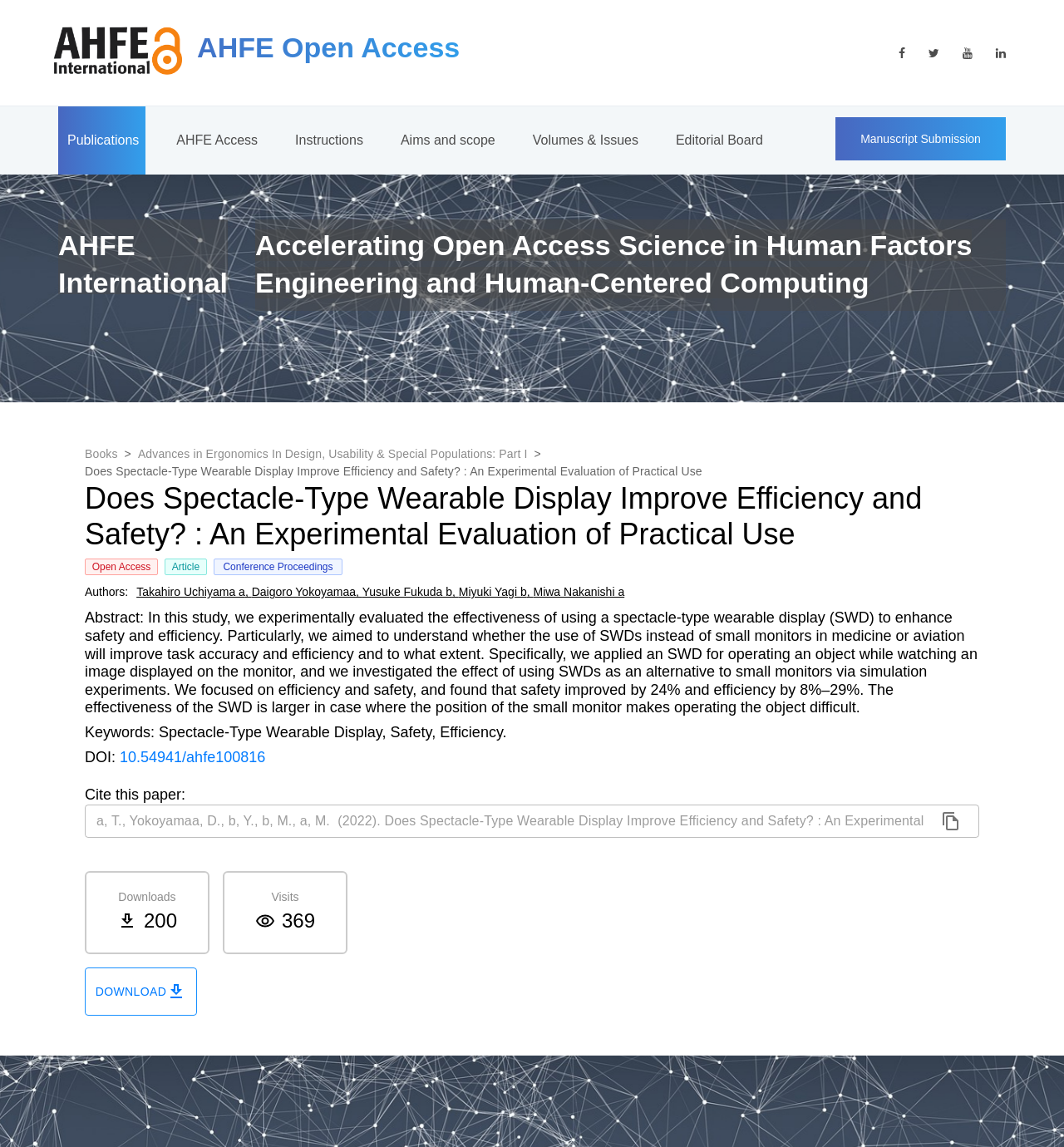Identify the bounding box coordinates of the element that should be clicked to fulfill this task: "Click the 'Previous Post' link". The coordinates should be provided as four float numbers between 0 and 1, i.e., [left, top, right, bottom].

None